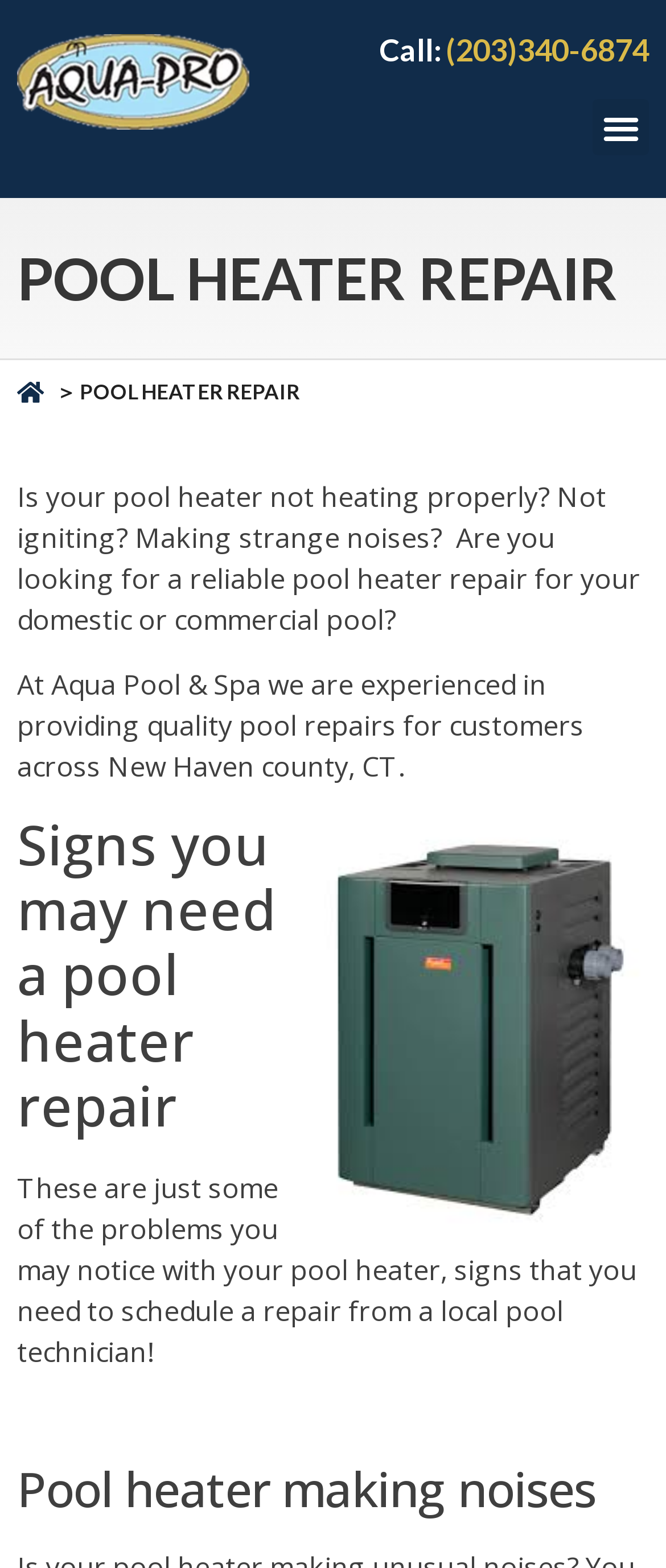Find the bounding box coordinates for the UI element whose description is: "Menu". The coordinates should be four float numbers between 0 and 1, in the format [left, top, right, bottom].

[0.89, 0.063, 0.974, 0.099]